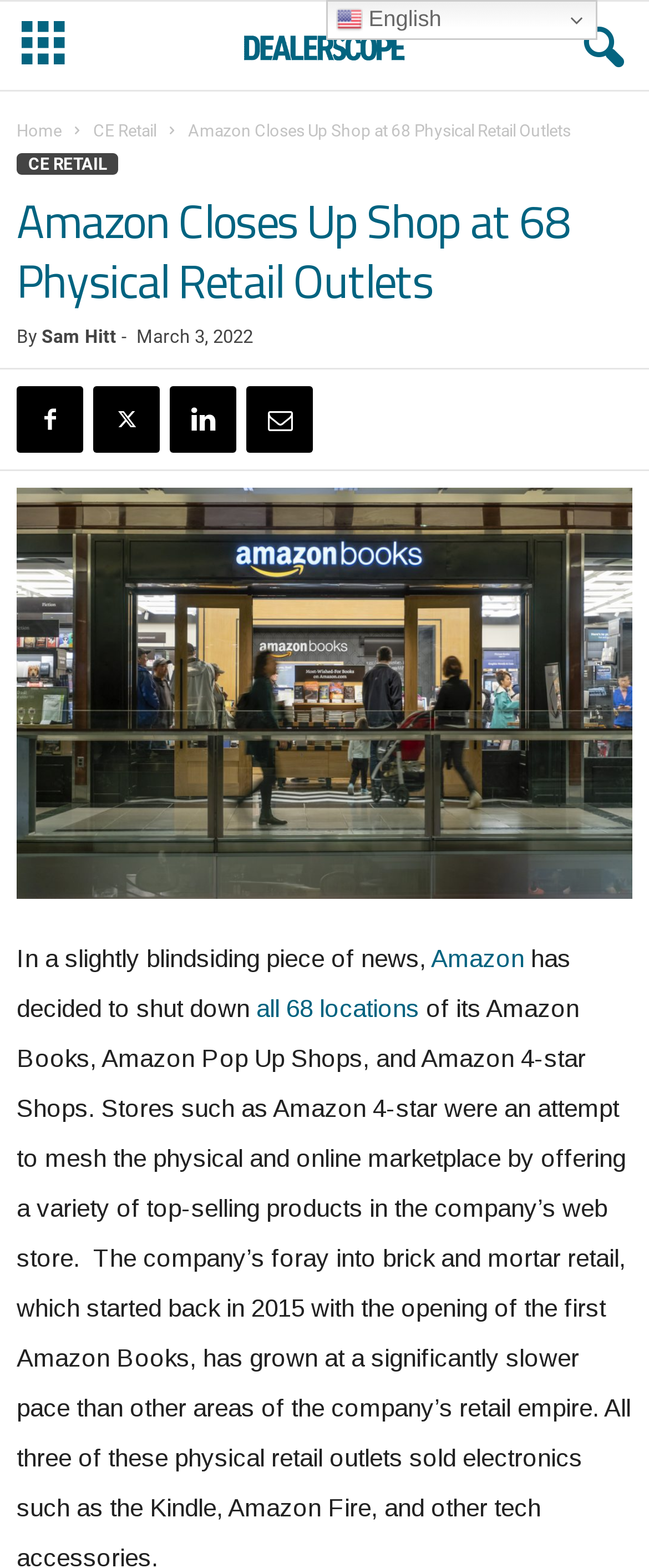Select the bounding box coordinates of the element I need to click to carry out the following instruction: "Click the 'Home' link".

[0.026, 0.077, 0.095, 0.089]